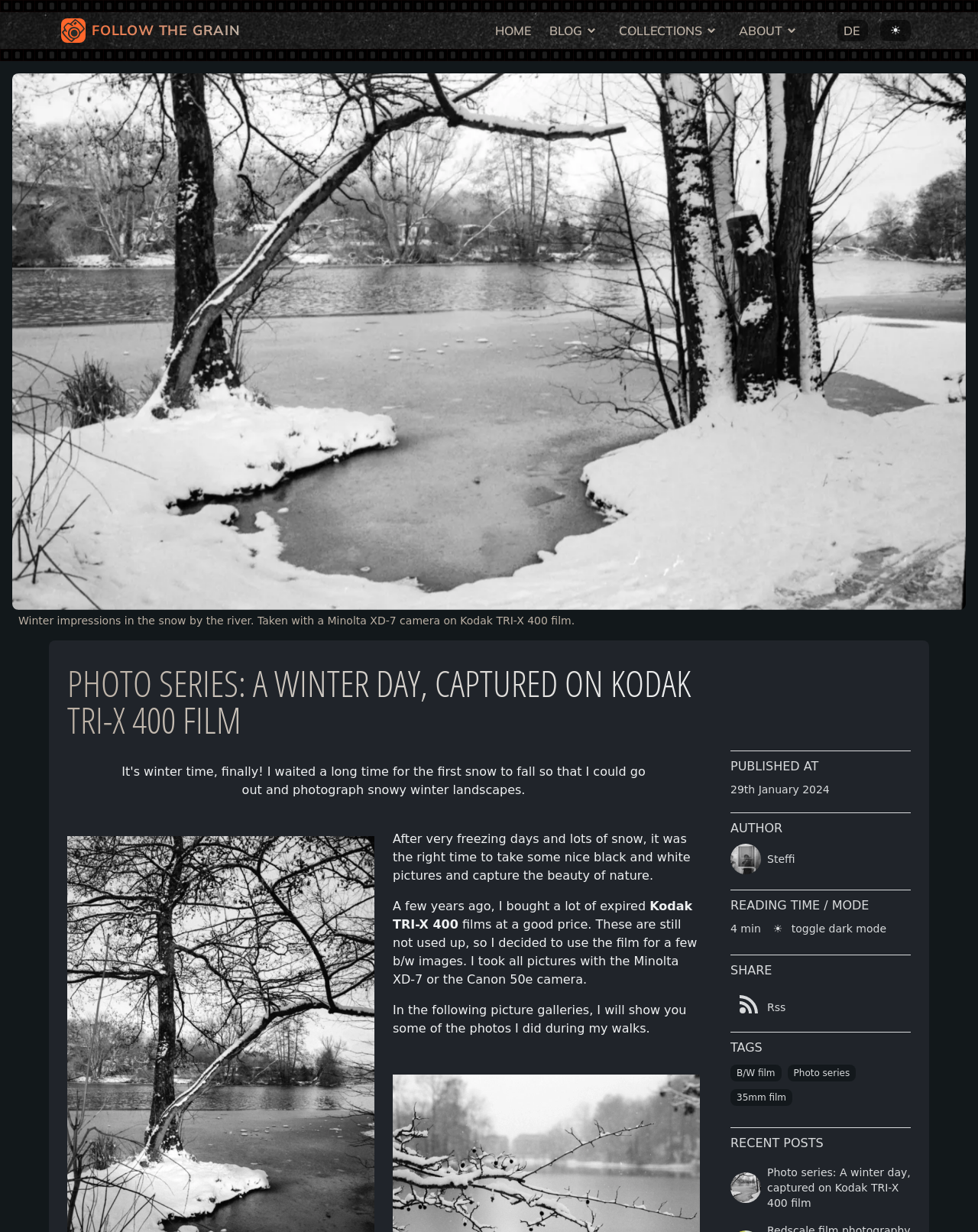Identify the bounding box coordinates of the section that should be clicked to achieve the task described: "Click on the 'HOME' link".

[0.506, 0.017, 0.543, 0.032]